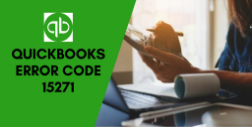What is the object being held by the hand?
Please use the visual content to give a single word or phrase answer.

A pen